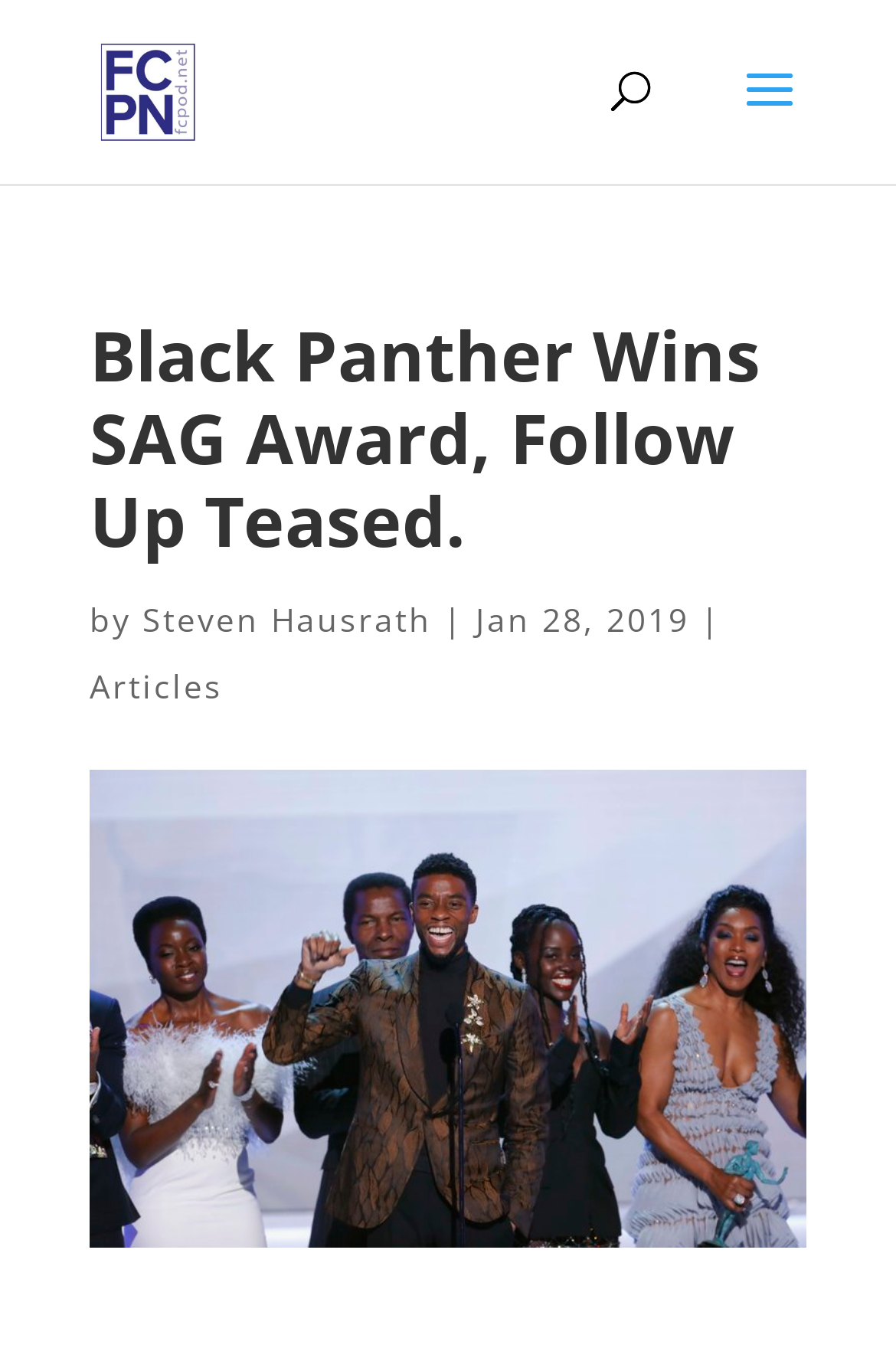Use a single word or phrase to answer the question:
Who wrote the article?

Steven Hausrath